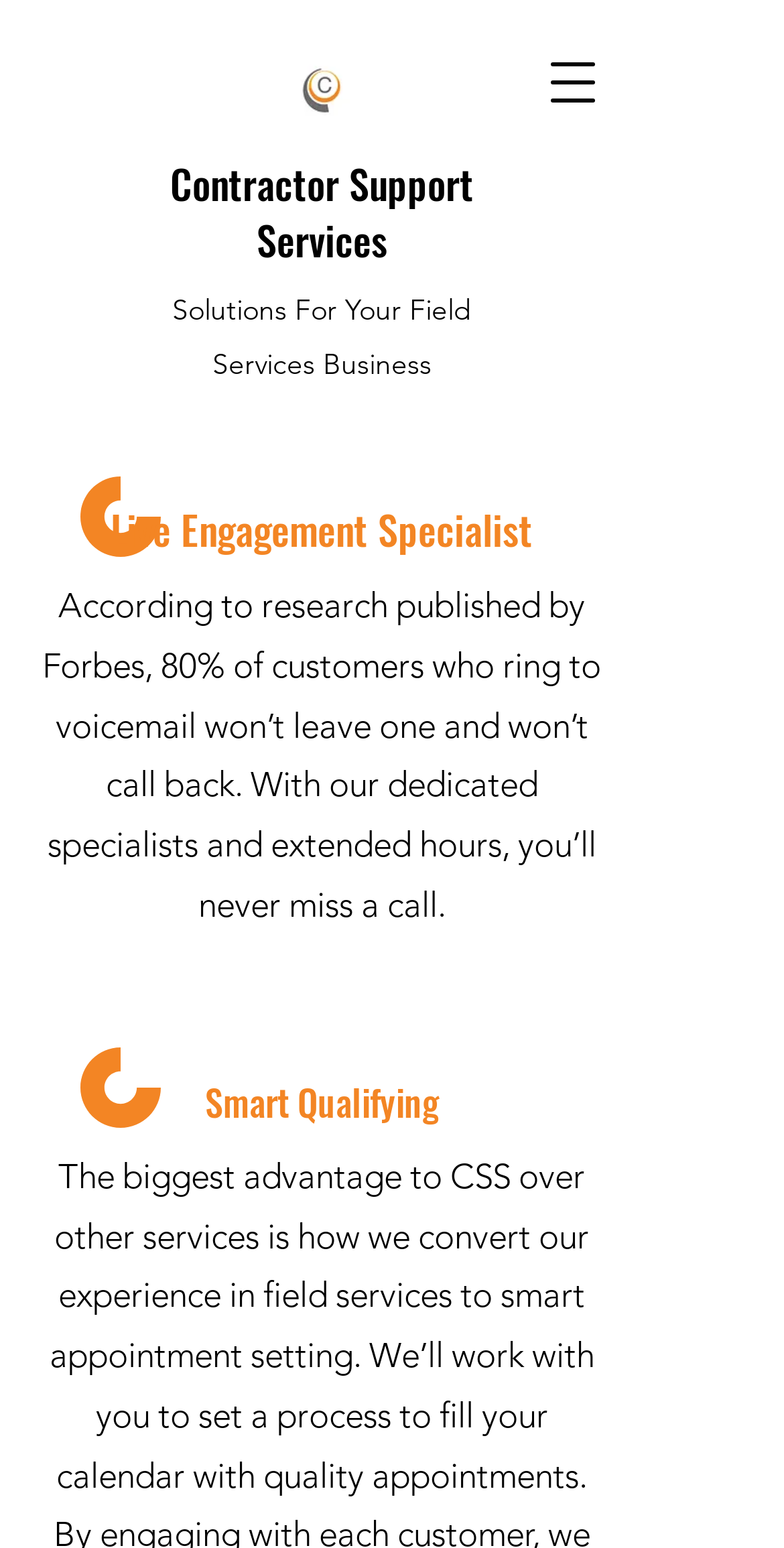What is the main focus of the Contractor Support Services?
Using the image as a reference, deliver a detailed and thorough answer to the question.

The text 'Solutions For Your Field Services Business' suggests that the main focus of the Contractor Support Services is to provide solutions and support specifically for field services businesses.